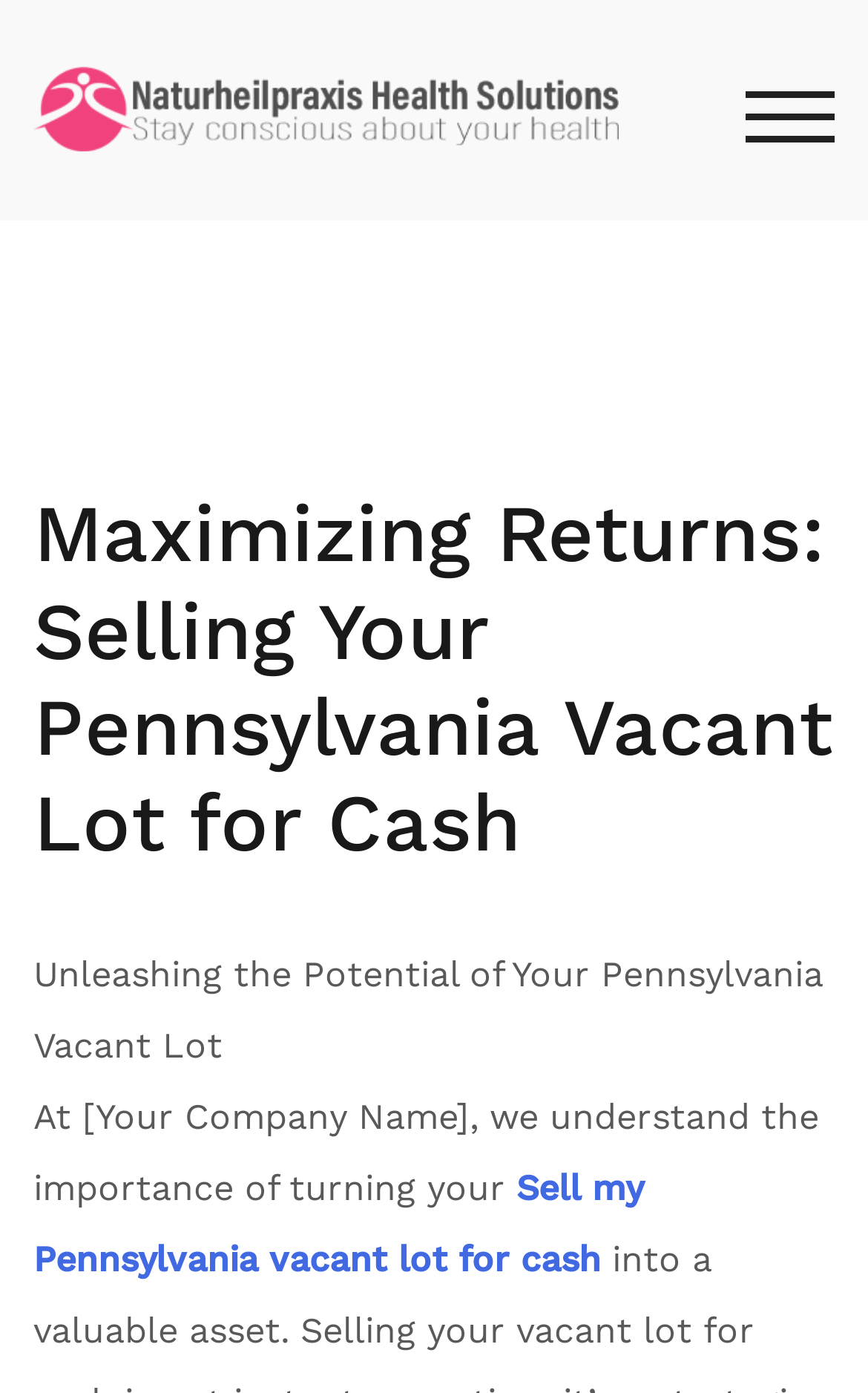Identify the main heading of the webpage and provide its text content.

Maximizing Returns: Selling Your Pennsylvania Vacant Lot for Cash